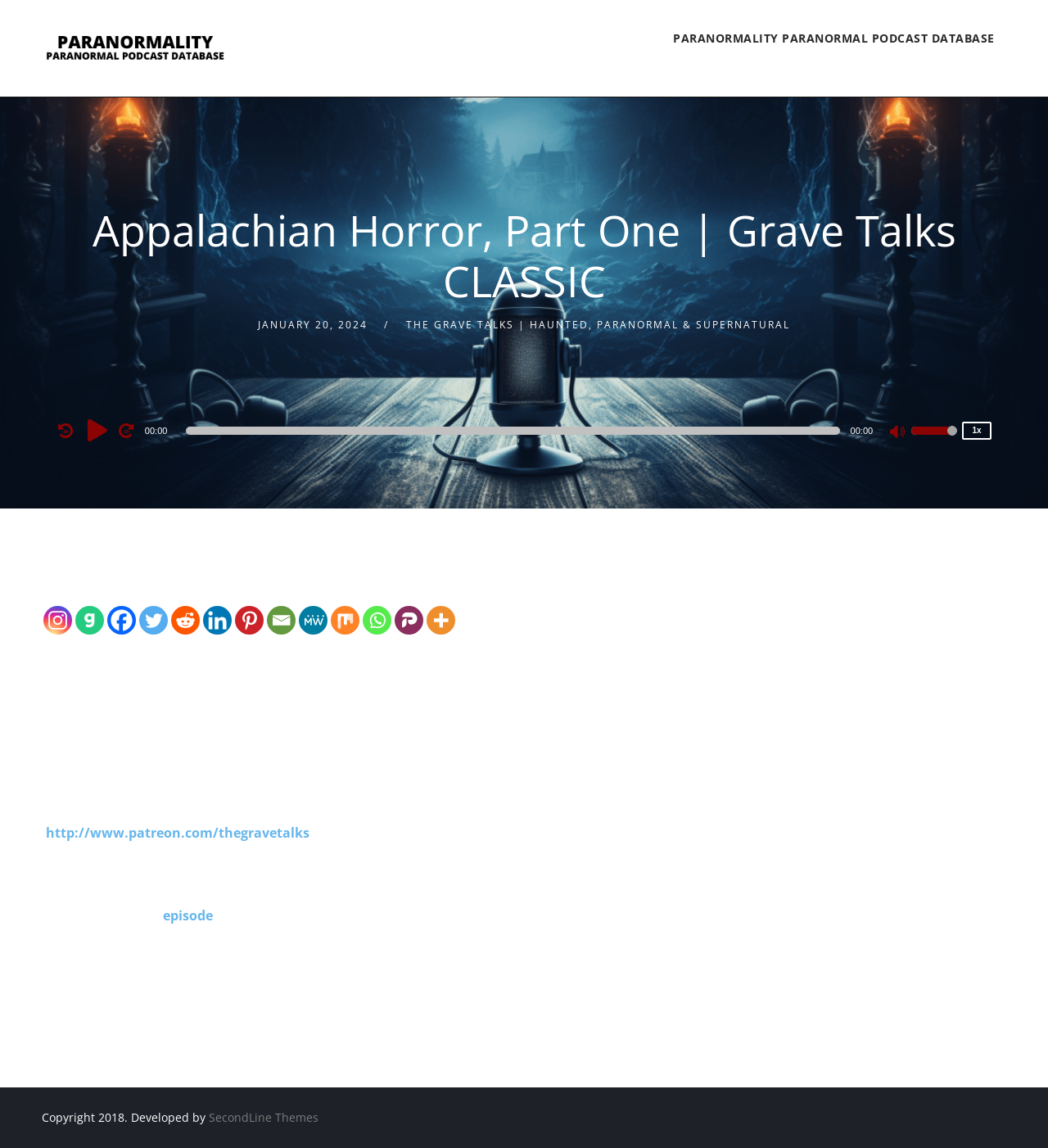Could you provide the bounding box coordinates for the portion of the screen to click to complete this instruction: "Get a quote fast"?

None